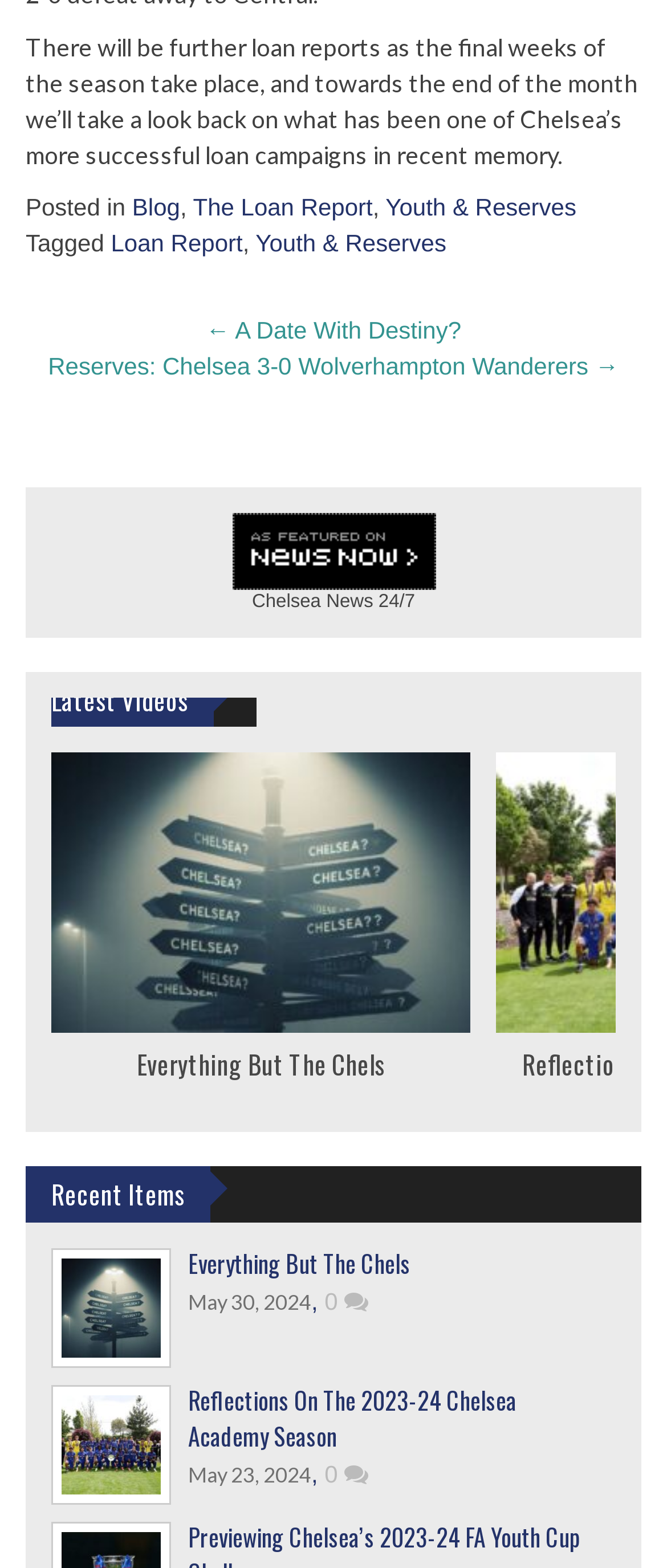Find the bounding box coordinates for the HTML element described as: "← A Date With Destiny?". The coordinates should consist of four float values between 0 and 1, i.e., [left, top, right, bottom].

[0.308, 0.202, 0.692, 0.219]